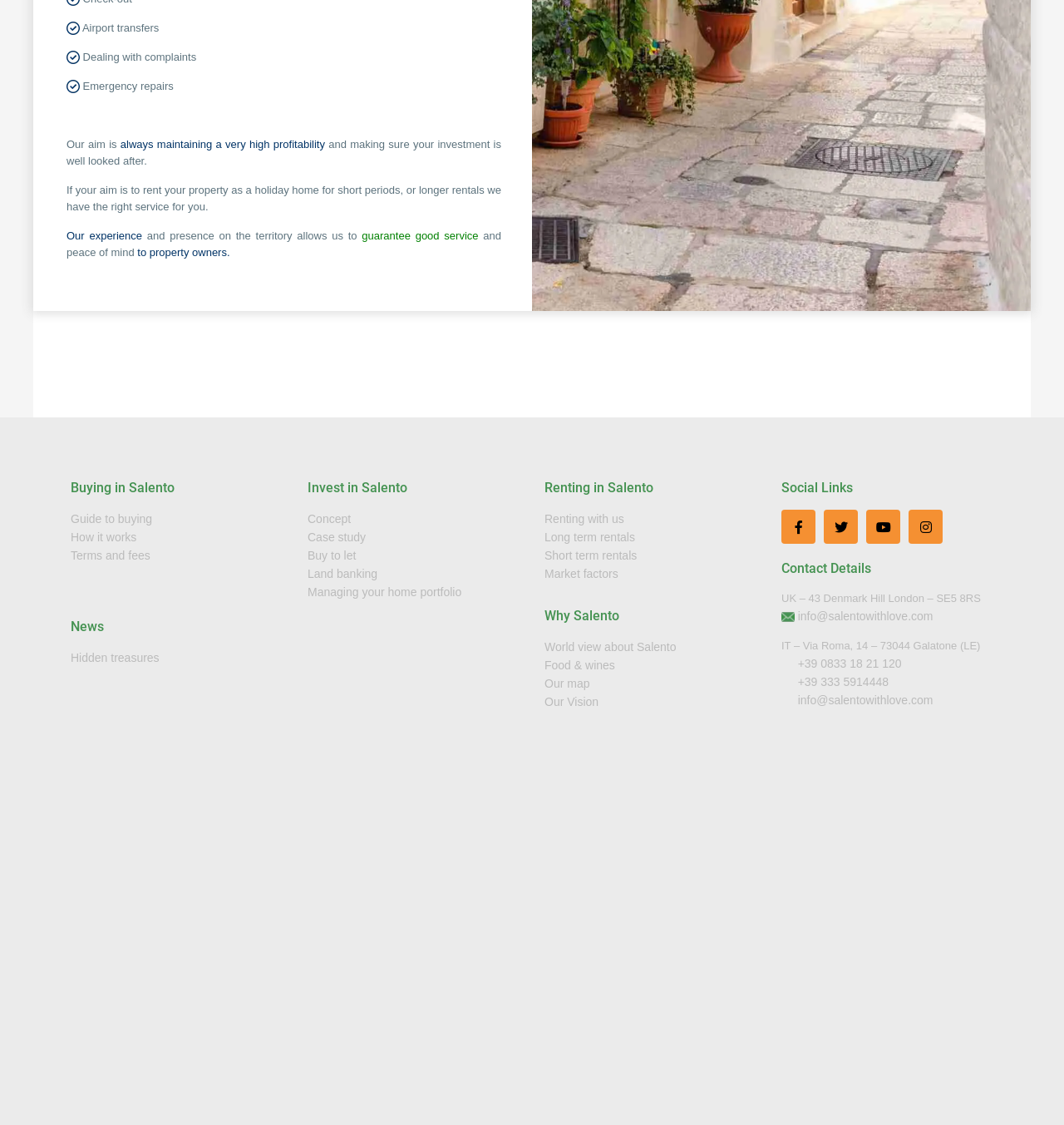What social media platforms are linked from this website?
Based on the visual information, provide a detailed and comprehensive answer.

The social links section of the webpage provides links to the website's social media profiles on Facebook, Twitter, YouTube, and Instagram, allowing users to connect with the website on these platforms.